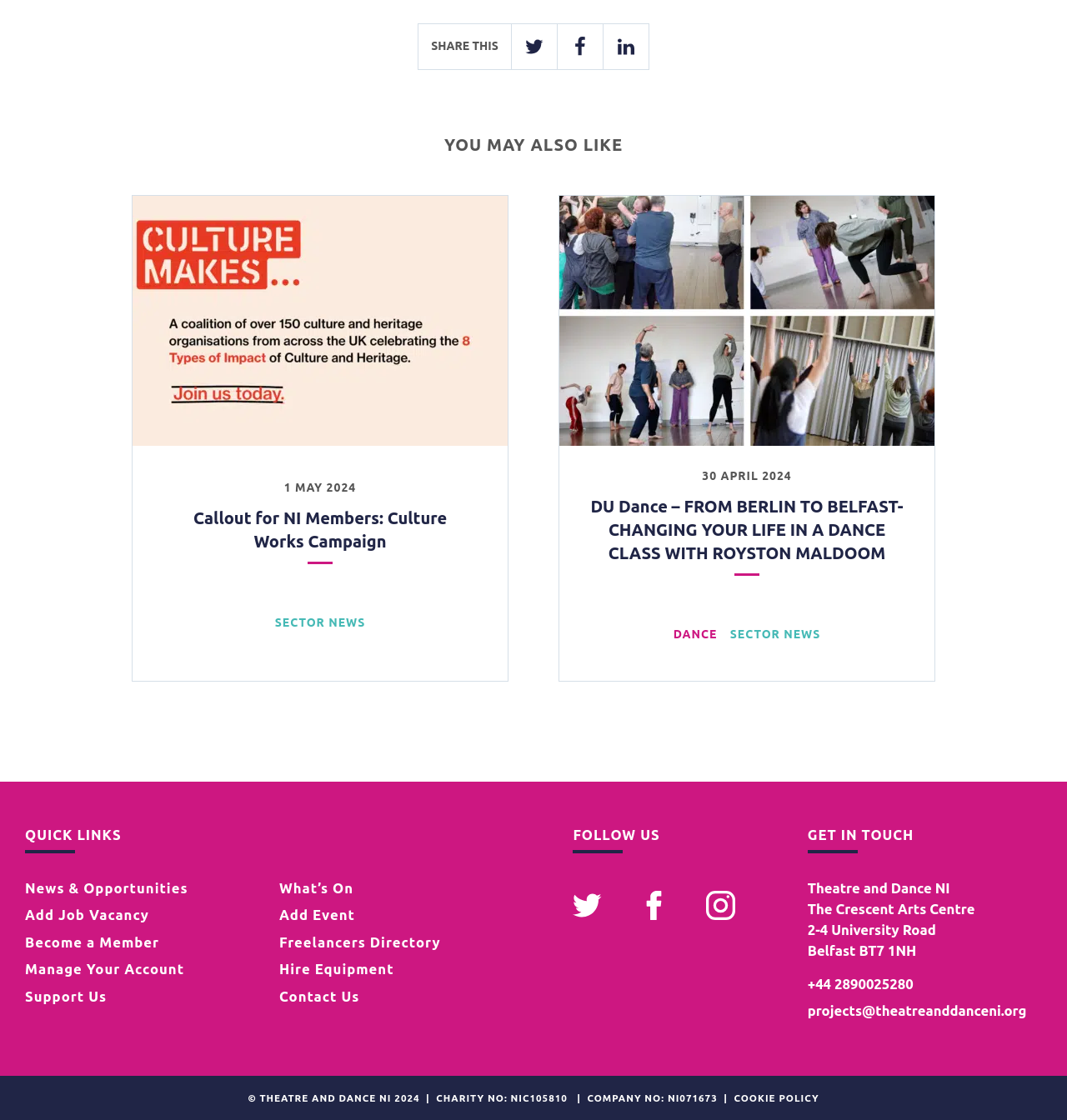Determine the bounding box coordinates of the clickable element to achieve the following action: 'Contact via phone'. Provide the coordinates as four float values between 0 and 1, formatted as [left, top, right, bottom].

[0.757, 0.871, 0.856, 0.885]